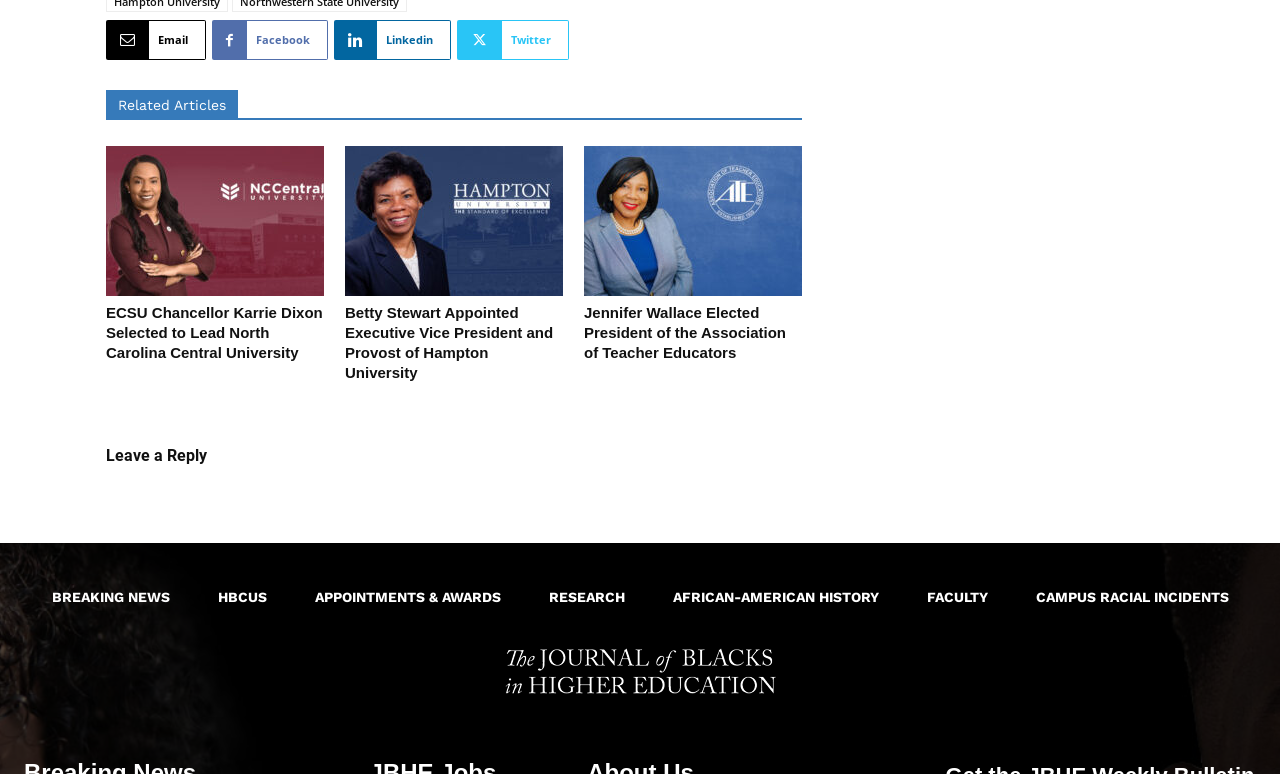With reference to the screenshot, provide a detailed response to the question below:
How many articles are listed on the webpage?

There are three articles listed on the webpage, each with a heading, a link, and an image. The articles are 'ECSU Chancellor Karrie Dixon Selected to Lead North Carolina Central University', 'Betty Stewart Appointed Executive Vice President and Provost of Hampton University', and 'Jennifer Wallace Elected President of the Association of Teacher Educators'.